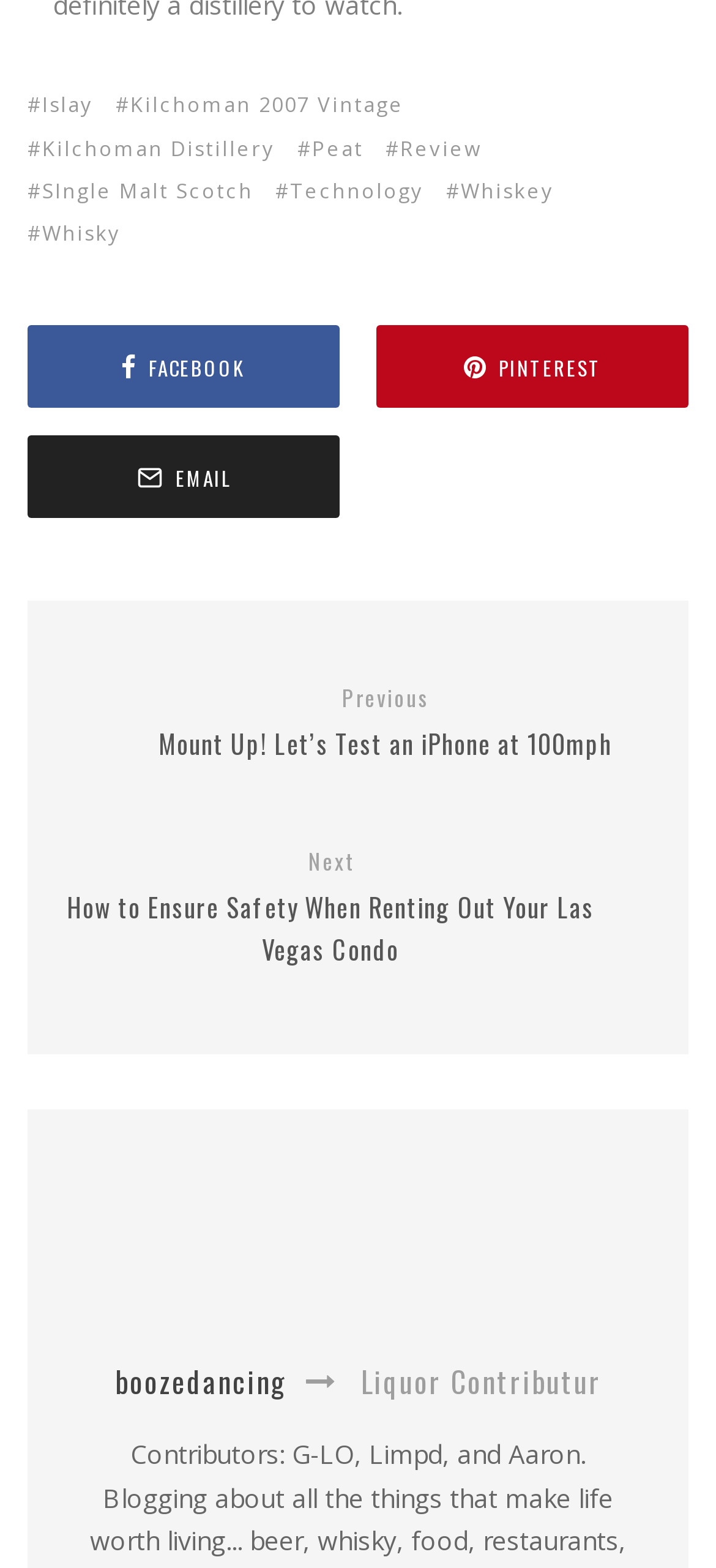Identify the bounding box for the element characterized by the following description: "Facebook".

[0.038, 0.208, 0.474, 0.261]